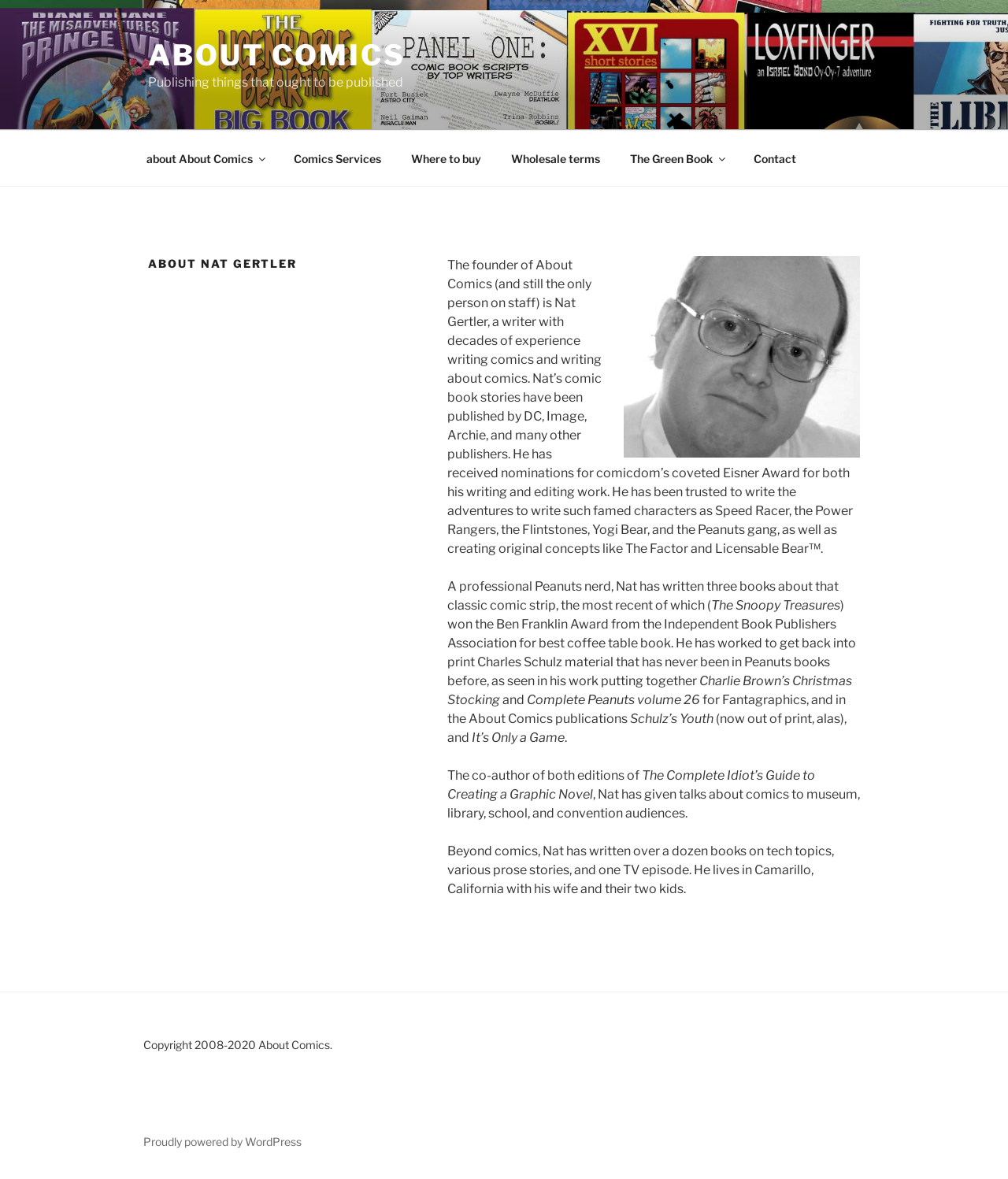What is the name of the book written by Nat Gertler that won the Ben Franklin Award?
Please use the image to deliver a detailed and complete answer.

The answer can be found in the StaticText elements that describe Nat Gertler's work, specifically the one that mentions 'The Snoopy Treasures' as the book that won the Ben Franklin Award.